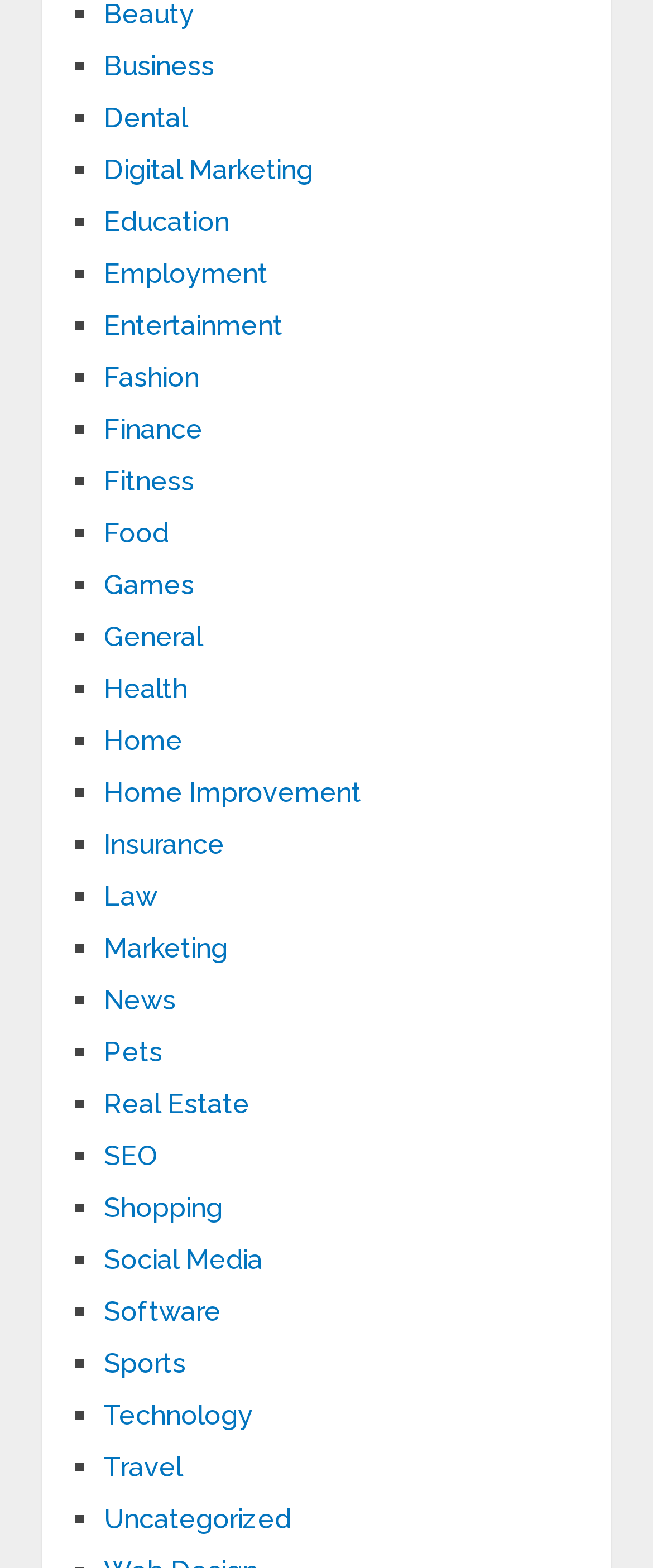Please find the bounding box coordinates of the section that needs to be clicked to achieve this instruction: "Explore Entertainment".

[0.159, 0.198, 0.433, 0.218]